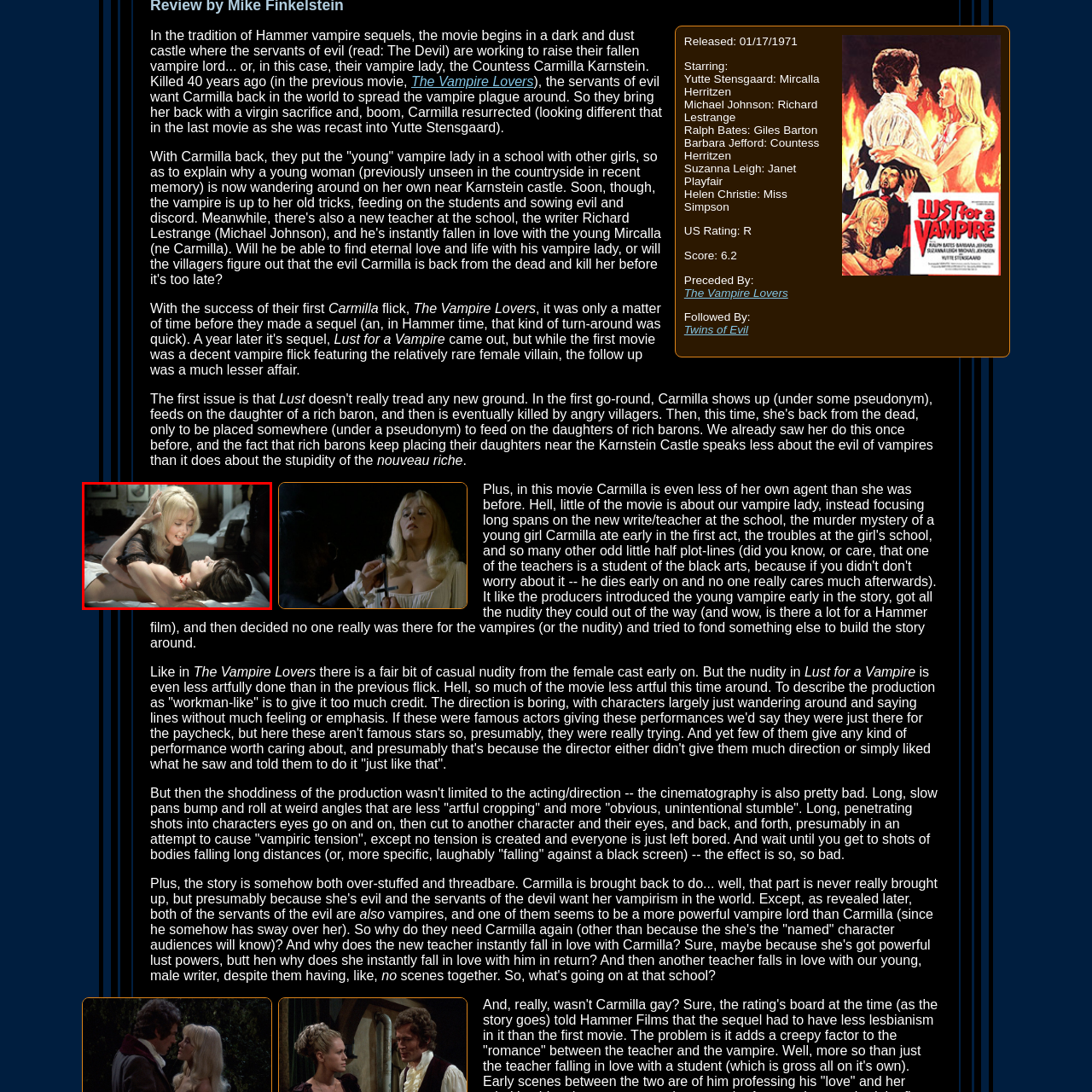Create an extensive caption describing the content of the image outlined in red.

In this evocative scene from the film "Lust for a Vampire," two women are captured in a moment of intimate tension. The character with blonde hair leans over the brunette, whose neck is marked with a fresh wound, suggesting a predatory dynamic typical of vampire lore. This image illustrates themes of seduction and danger, characteristic of the film's narrative, which revolves around the resurrection of the vampire Countess Carmilla and her allure for victims. The backdrop features a softly lit bedroom, enhancing the sensual yet eerie atmosphere that permeates the story. Released in 1971, this movie follows the tradition of Hammer horror films, intertwining gothic elements with the exploration of female sexuality and desire.